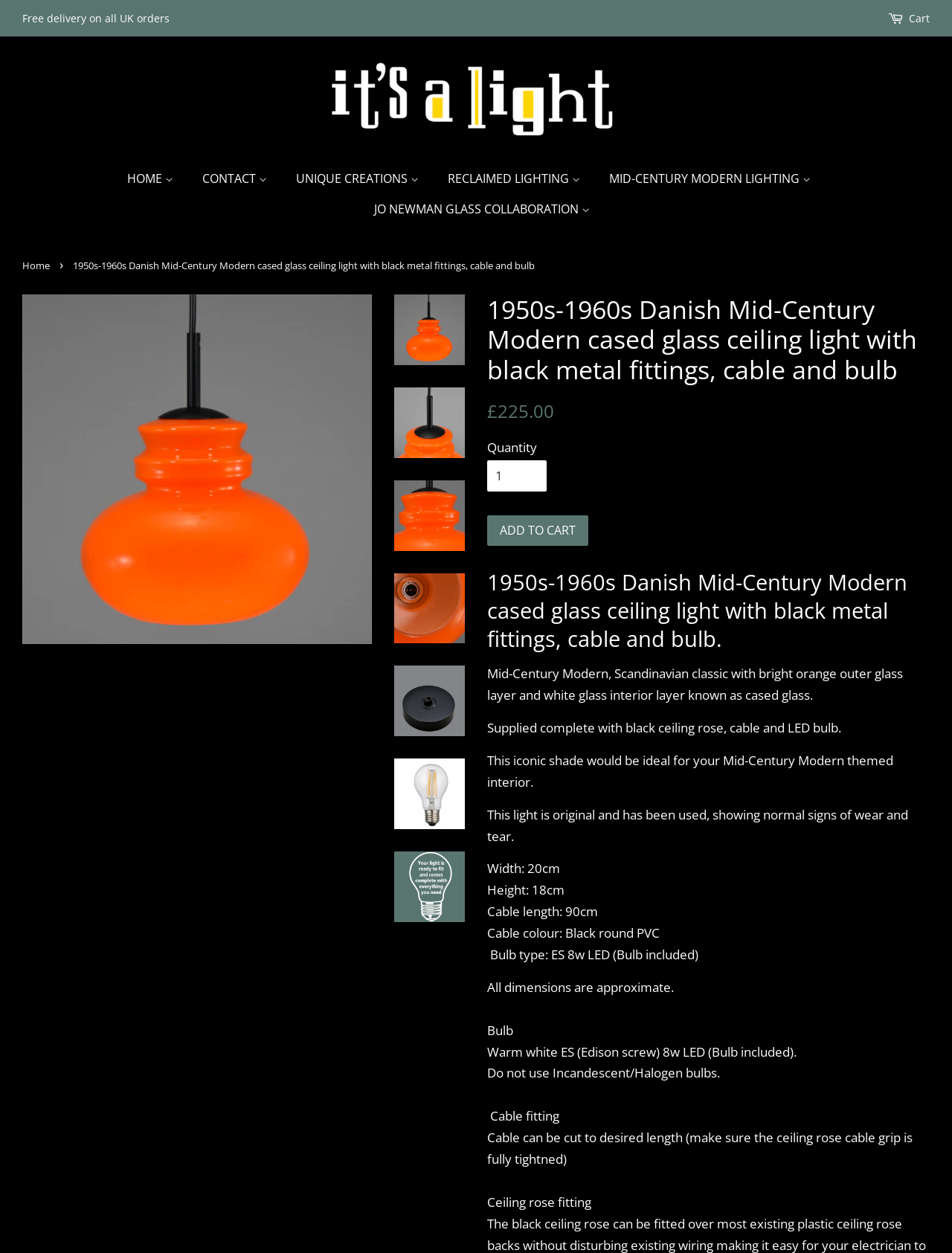Explain in detail what you observe on this webpage.

This webpage is about a 1950s-1960s Danish Mid-Century Modern cased glass ceiling light. At the top of the page, there is a navigation menu with links to different sections of the website, including "HOME", "ABOUT MICHAEL", "REVIEWS", and more. Below the navigation menu, there is a breadcrumb trail showing the current page's location within the website.

The main content of the page is divided into two sections. On the left side, there is a large image of the ceiling light, with multiple smaller images of the same product below it. These images are accompanied by links to the product.

On the right side, there is a detailed description of the product, including its features, dimensions, and specifications. The description is divided into several sections, including "Regular price", "Quantity", and "Product details". The product details section provides information about the light's materials, size, and included components, as well as its condition and any signs of wear and tear.

Below the product description, there are several buttons and links, including an "ADD TO CART" button and links to related products or categories. At the very bottom of the page, there is a footer section with additional links and information about the website.